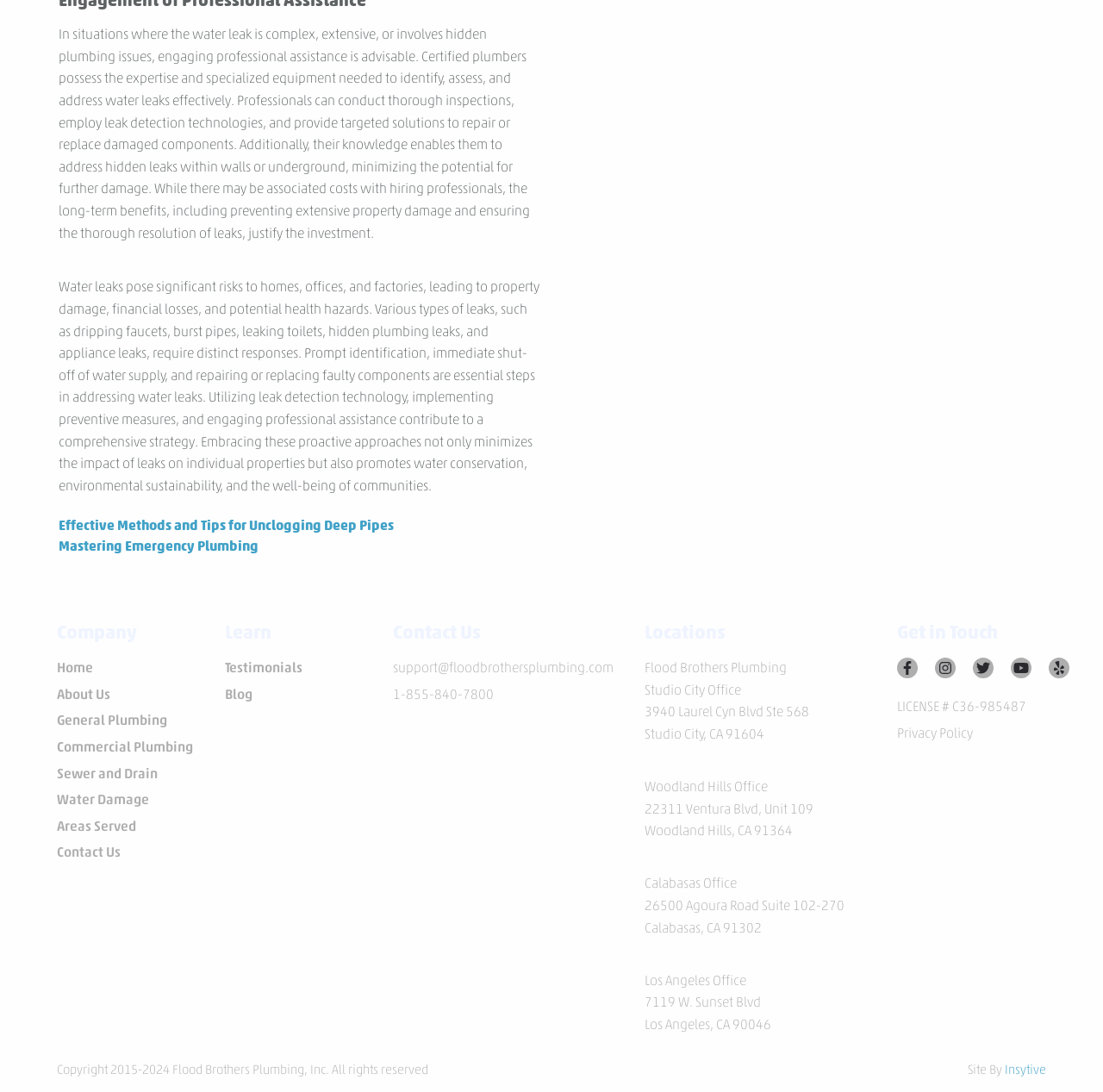Calculate the bounding box coordinates for the UI element based on the following description: "Contact Us". Ensure the coordinates are four float numbers between 0 and 1, i.e., [left, top, right, bottom].

[0.051, 0.773, 0.109, 0.788]